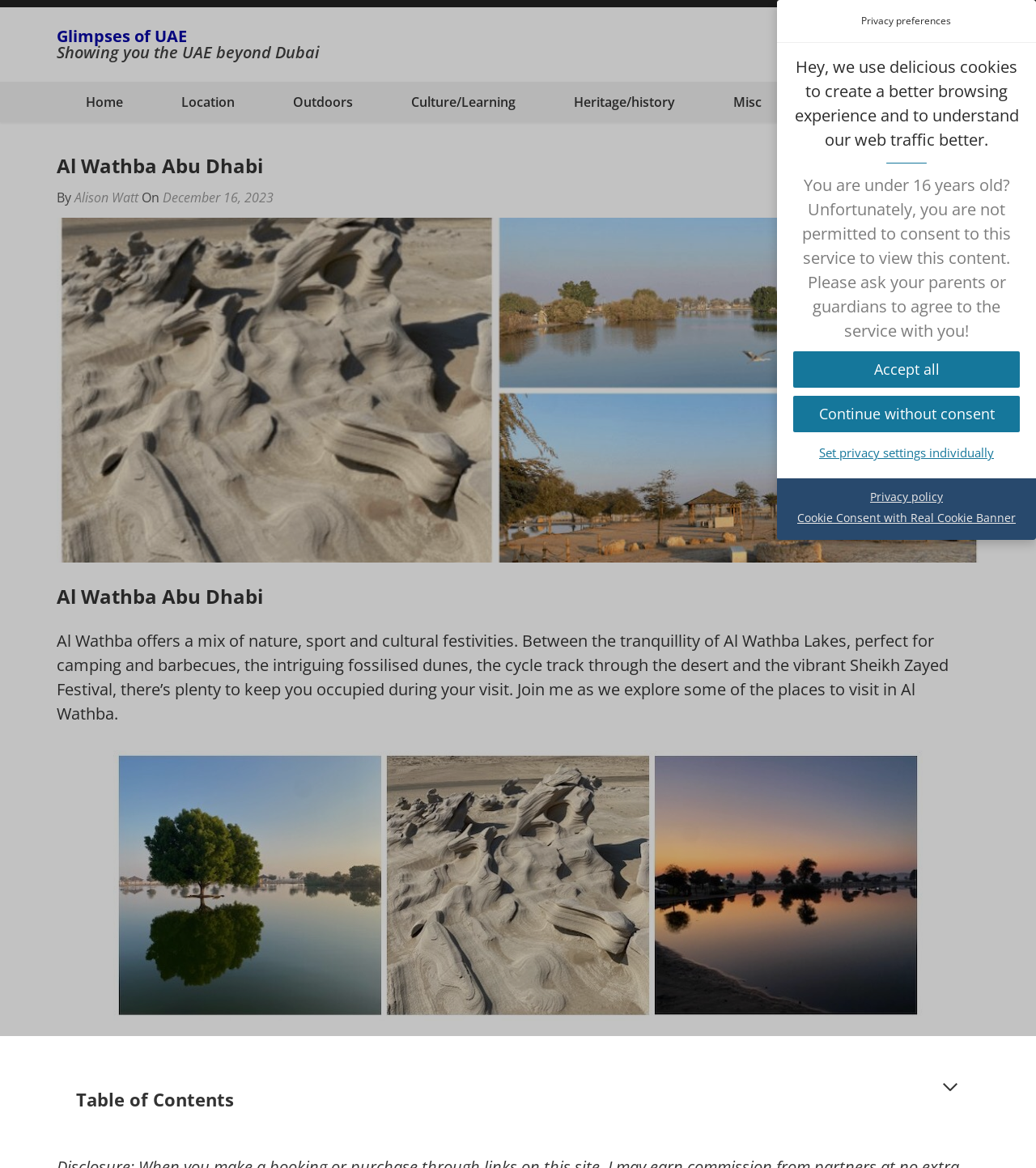Determine the bounding box coordinates for the area you should click to complete the following instruction: "click on feed RoJaRo".

None